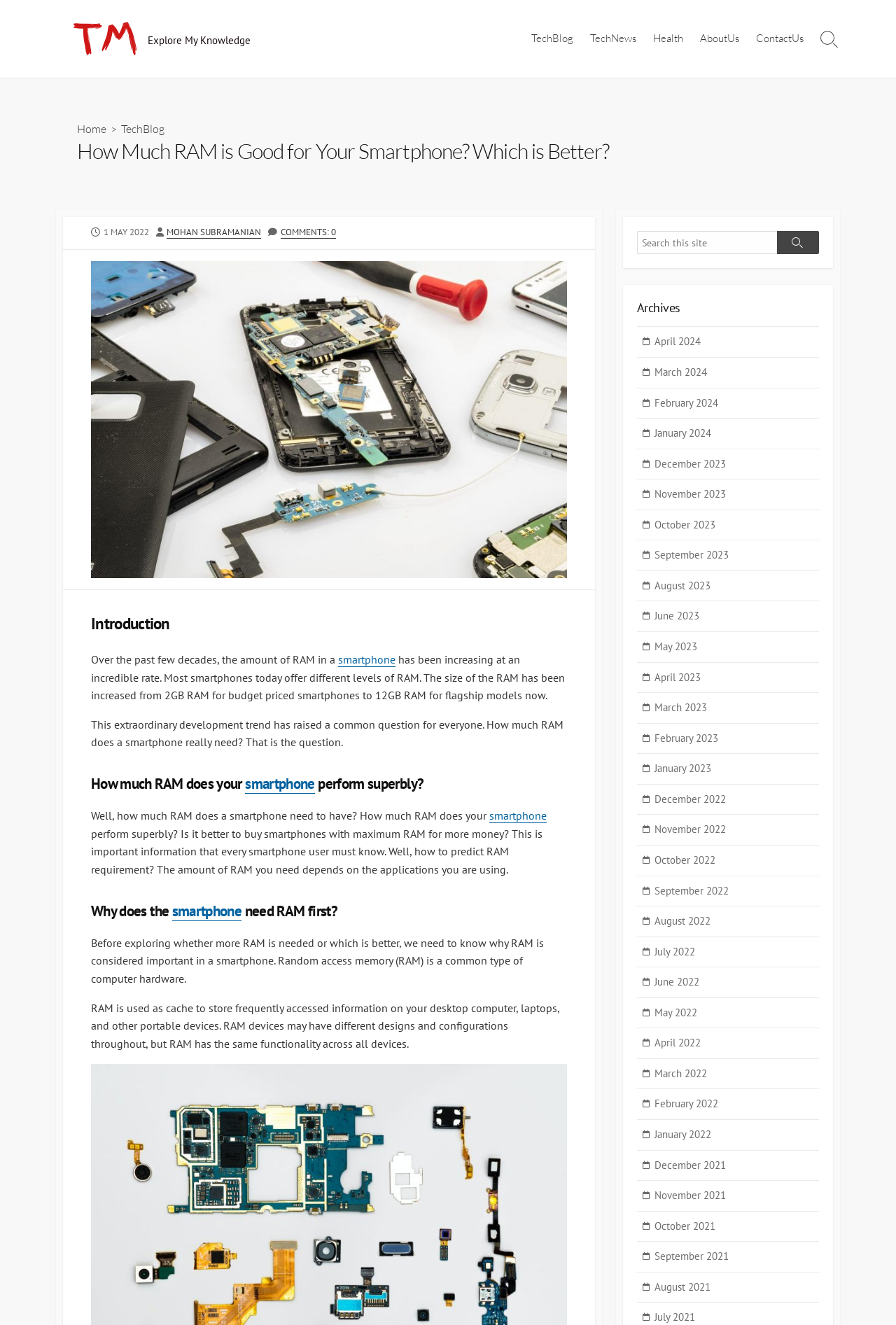Please find and generate the text of the main header of the webpage.

How Much RAM is Good for Your Smartphone? Which is Better?